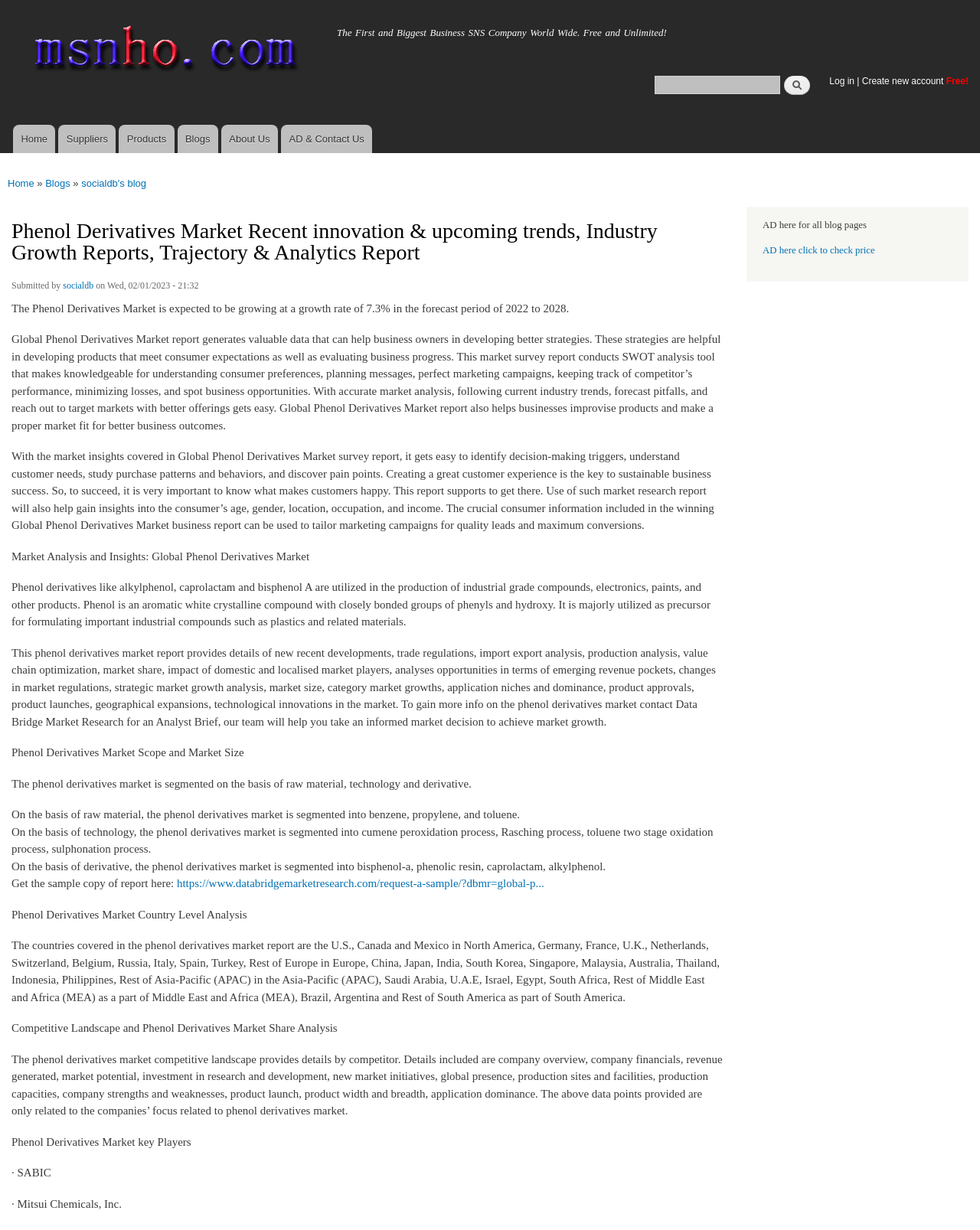Locate the bounding box coordinates of the item that should be clicked to fulfill the instruction: "Create a new account".

[0.879, 0.061, 0.963, 0.07]